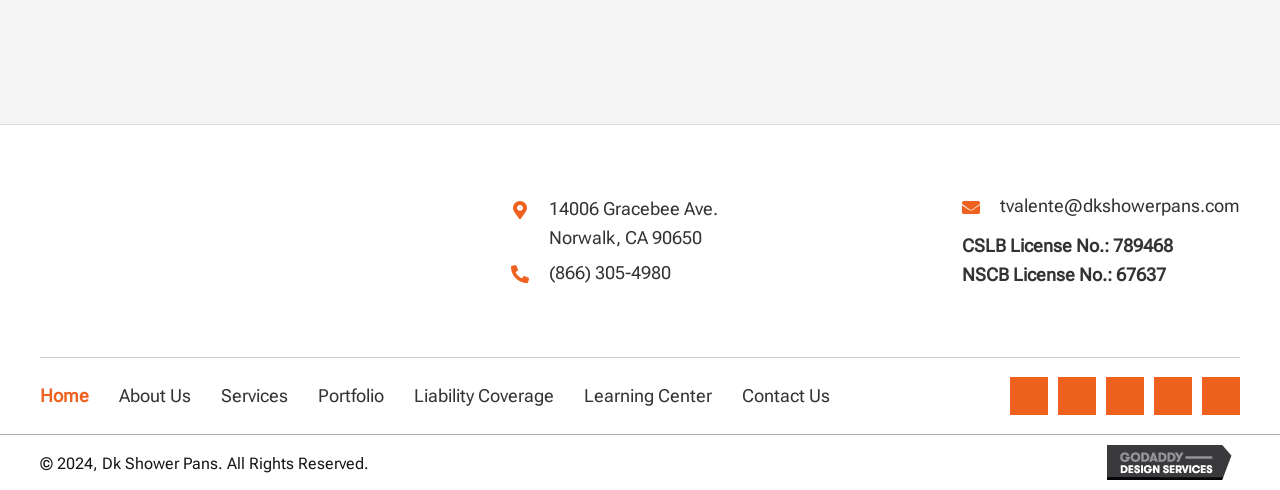Analyze the image and provide a detailed answer to the question: What is the copyright year of the webpage?

I found the copyright year by looking at the StaticText element with the text '© 2024, Dk Shower Pans. All Rights Reserved.' which is located at the bottom of the webpage.